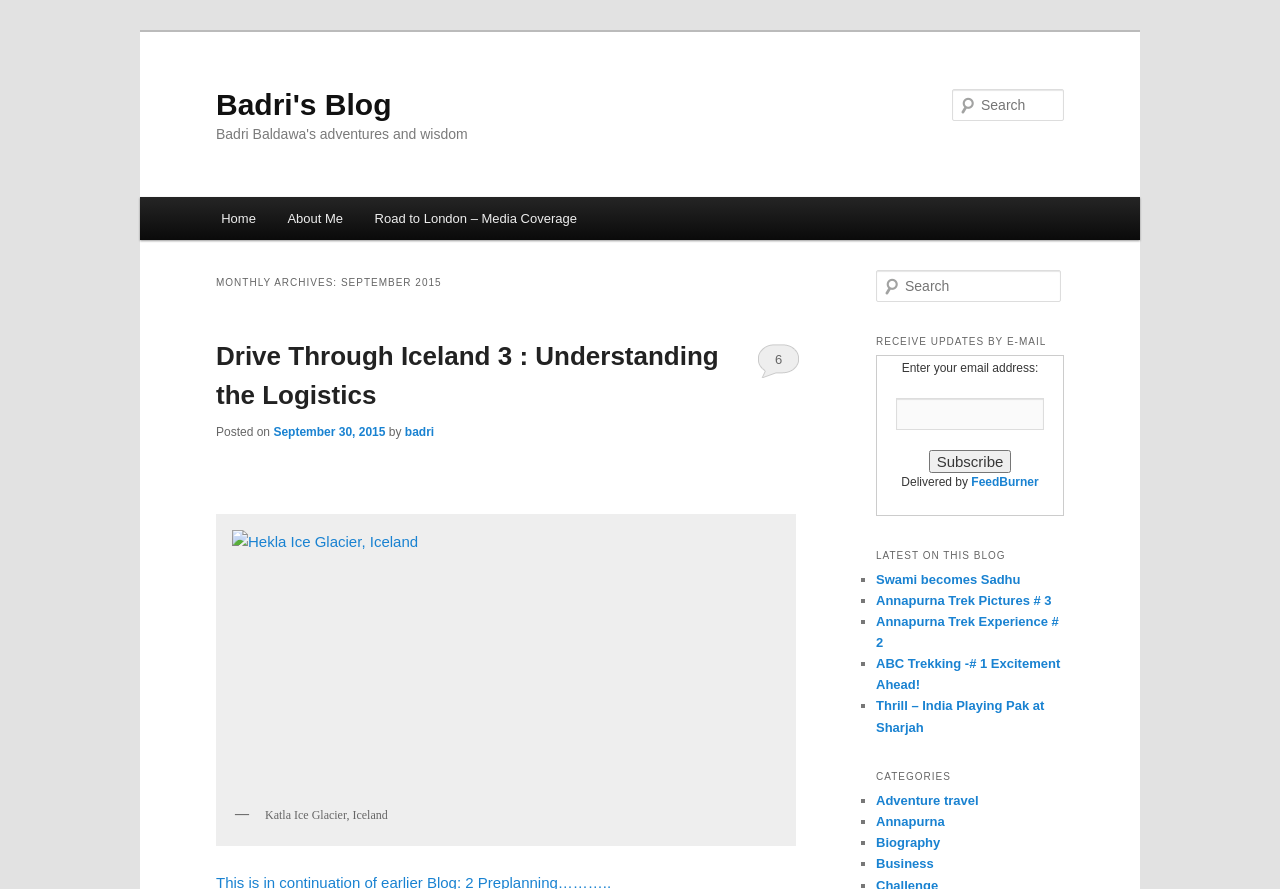What is the name of the author of the blog?
We need a detailed and meticulous answer to the question.

The name of the author of the blog can be found in the link element with the text 'badri' which is located in the main content area of the webpage.